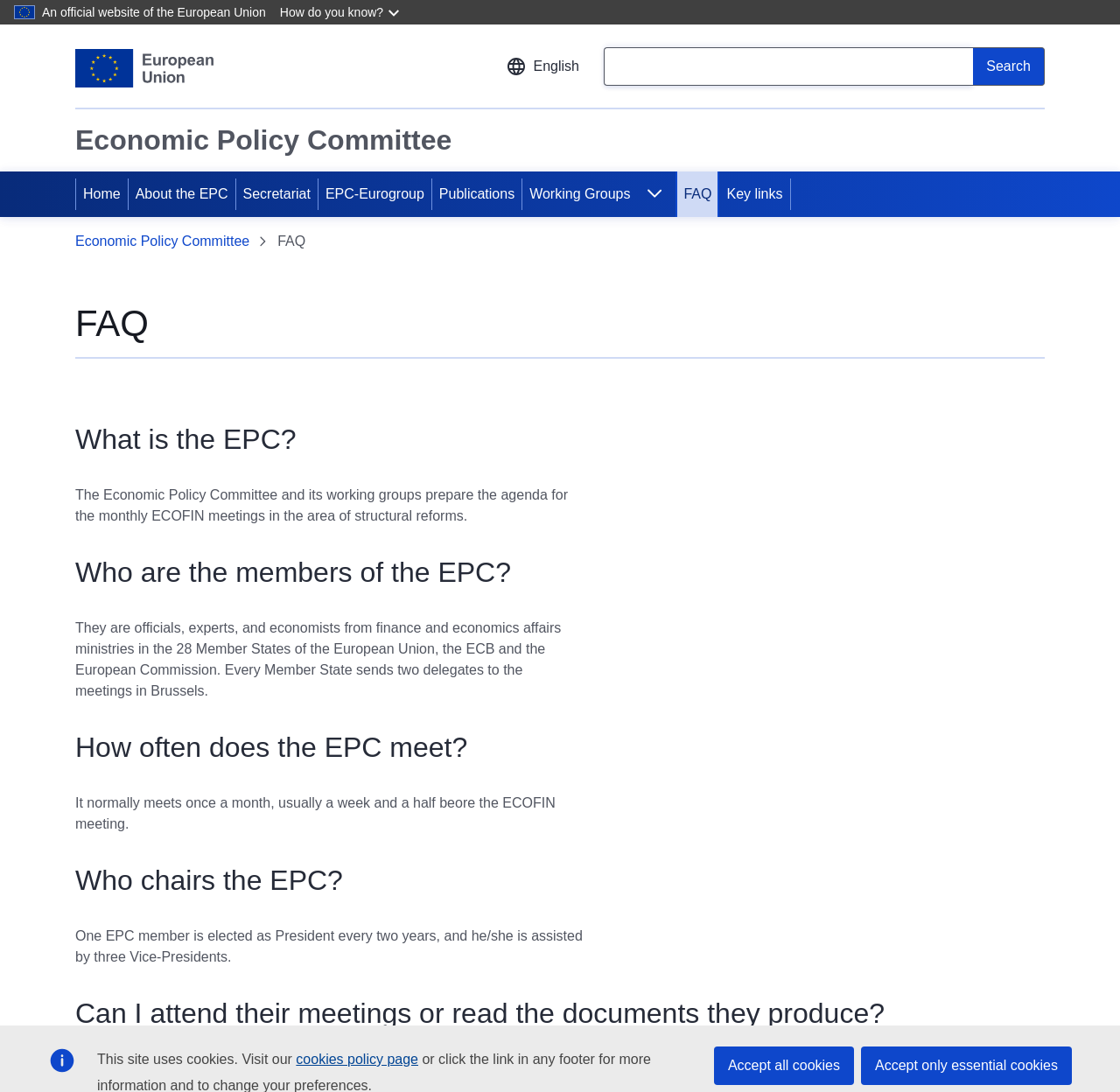Kindly determine the bounding box coordinates of the area that needs to be clicked to fulfill this instruction: "Read about what is the EPC".

[0.067, 0.386, 0.933, 0.418]